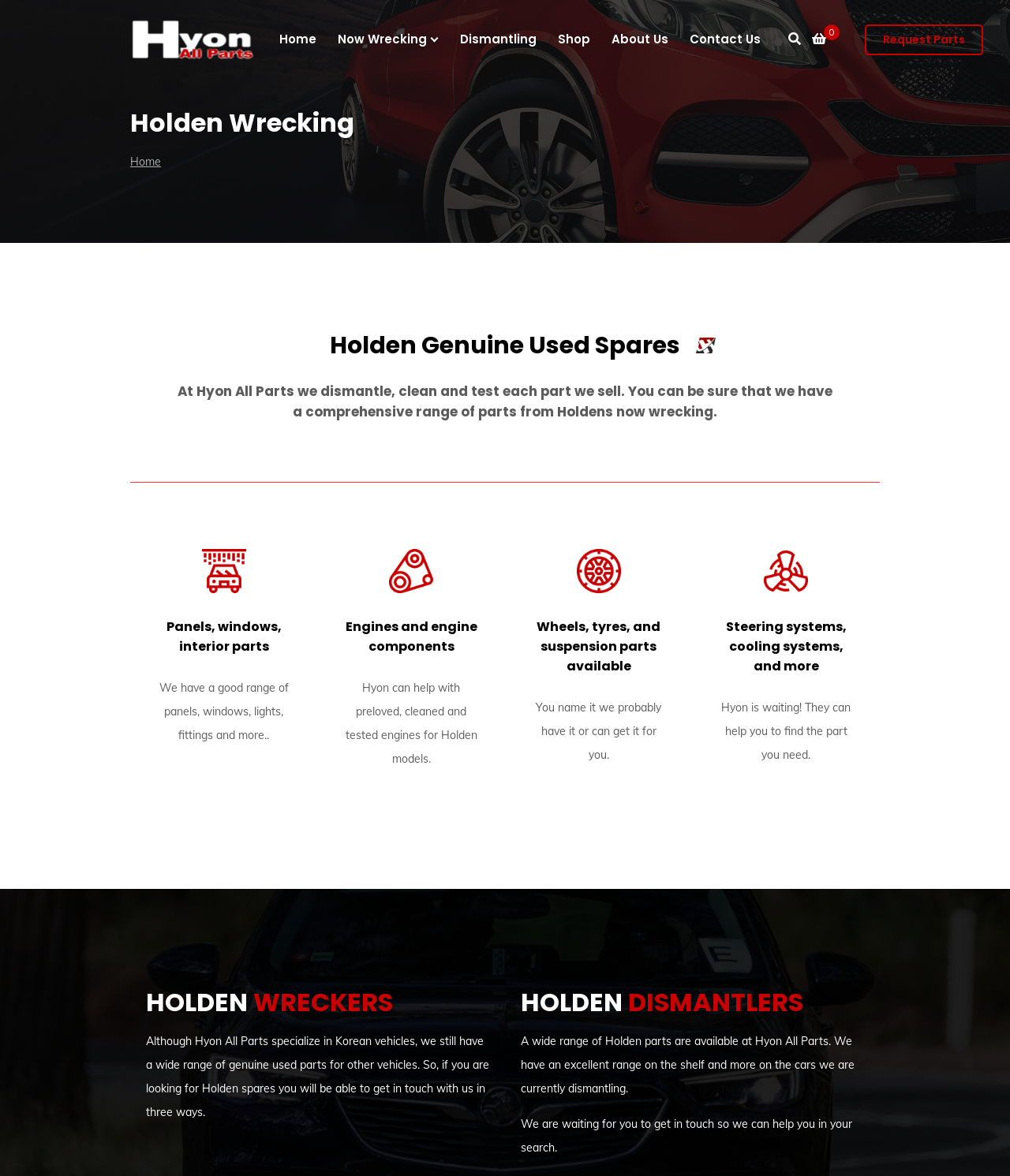What is the condition of the parts sold?
Answer the question with a single word or phrase, referring to the image.

Cleaned and tested